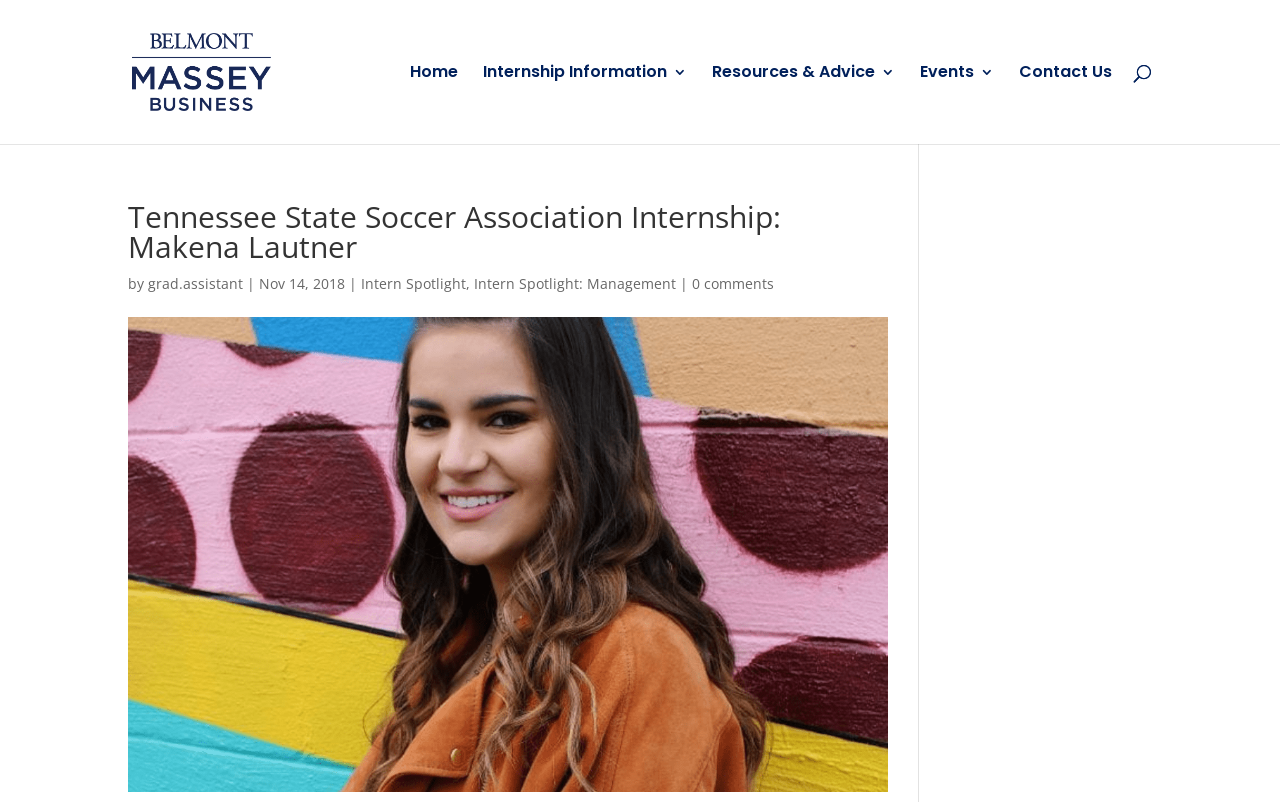Pinpoint the bounding box coordinates of the element that must be clicked to accomplish the following instruction: "go to Massey Career Development". The coordinates should be in the format of four float numbers between 0 and 1, i.e., [left, top, right, bottom].

[0.103, 0.076, 0.211, 0.101]